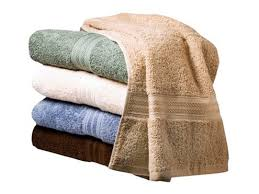What do the towels symbolize in the narrative?
Can you give a detailed and elaborate answer to the question?

According to the caption, the towels symbolize not just a vacation necessity but also a catalyst for personal reflection, prompting questions about decision-making and responsibility when faced with the choice of returning to retrieve a forgotten towel or simply accepting the charge.